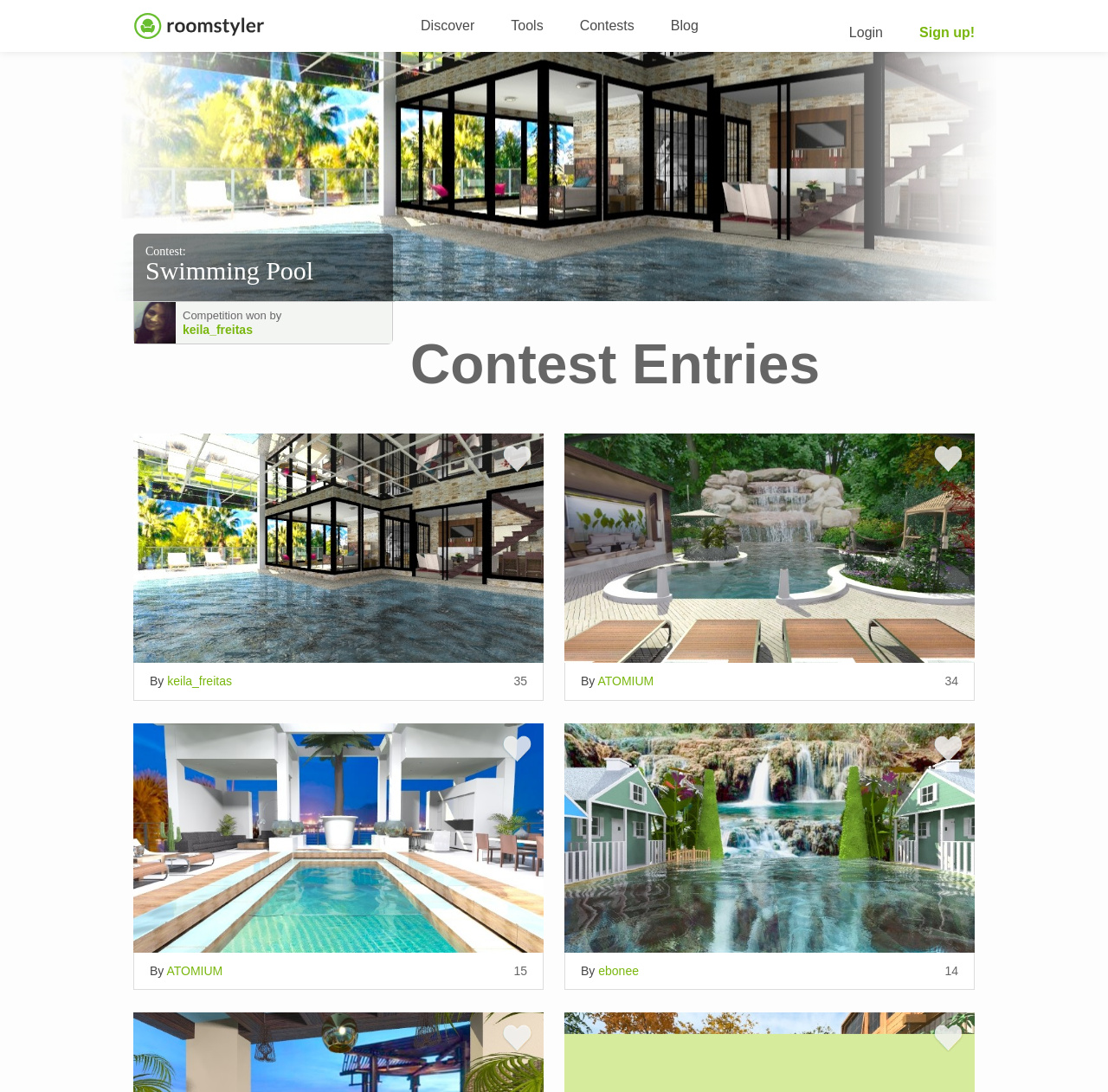Locate the bounding box coordinates of the UI element described by: "parent_node: By keila_freitas". The bounding box coordinates should consist of four float numbers between 0 and 1, i.e., [left, top, right, bottom].

[0.12, 0.397, 0.491, 0.607]